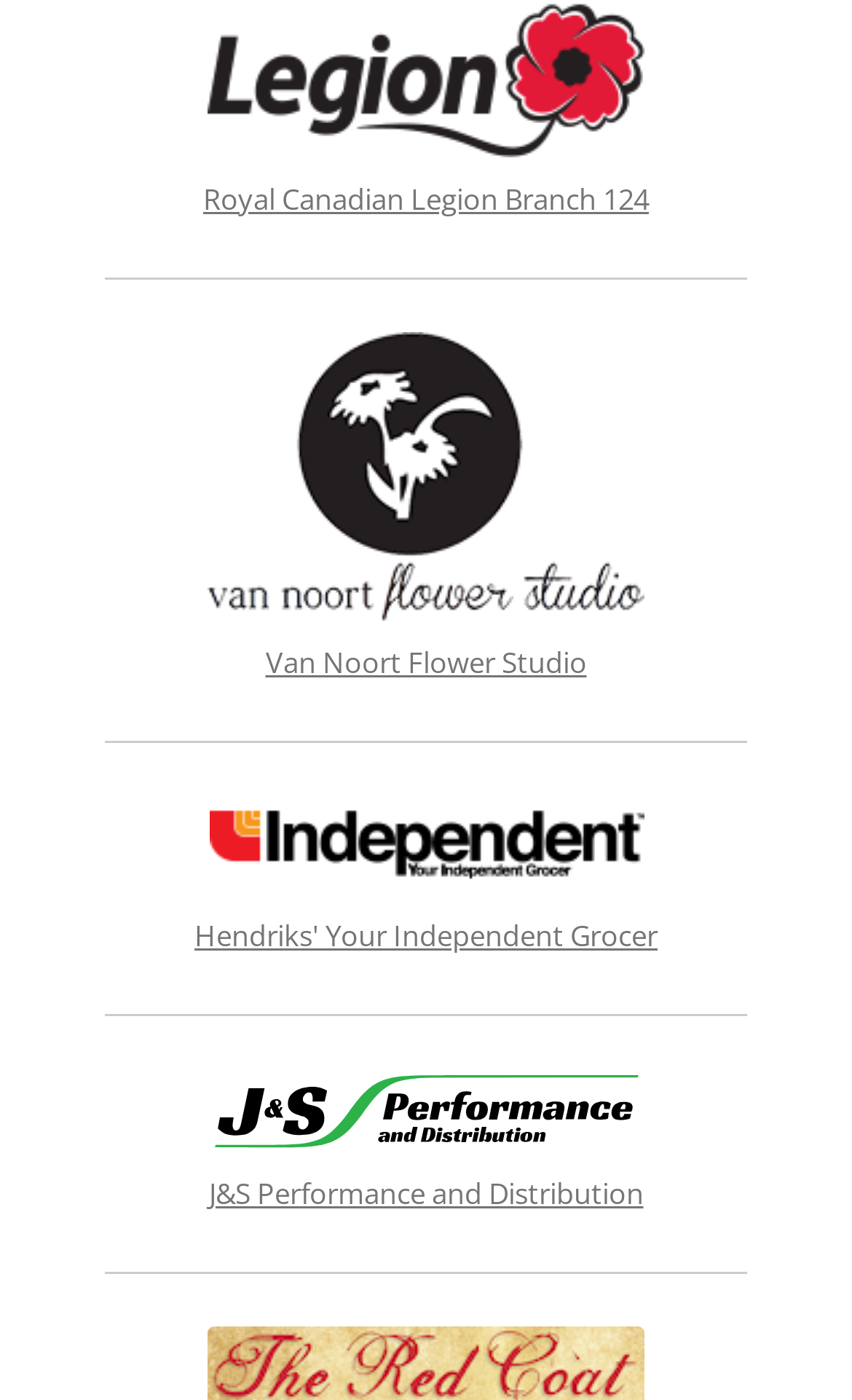Locate the bounding box coordinates of the UI element described by: "Hendriks' Your Independent Grocer". The bounding box coordinates should consist of four float numbers between 0 and 1, i.e., [left, top, right, bottom].

[0.228, 0.617, 0.772, 0.682]